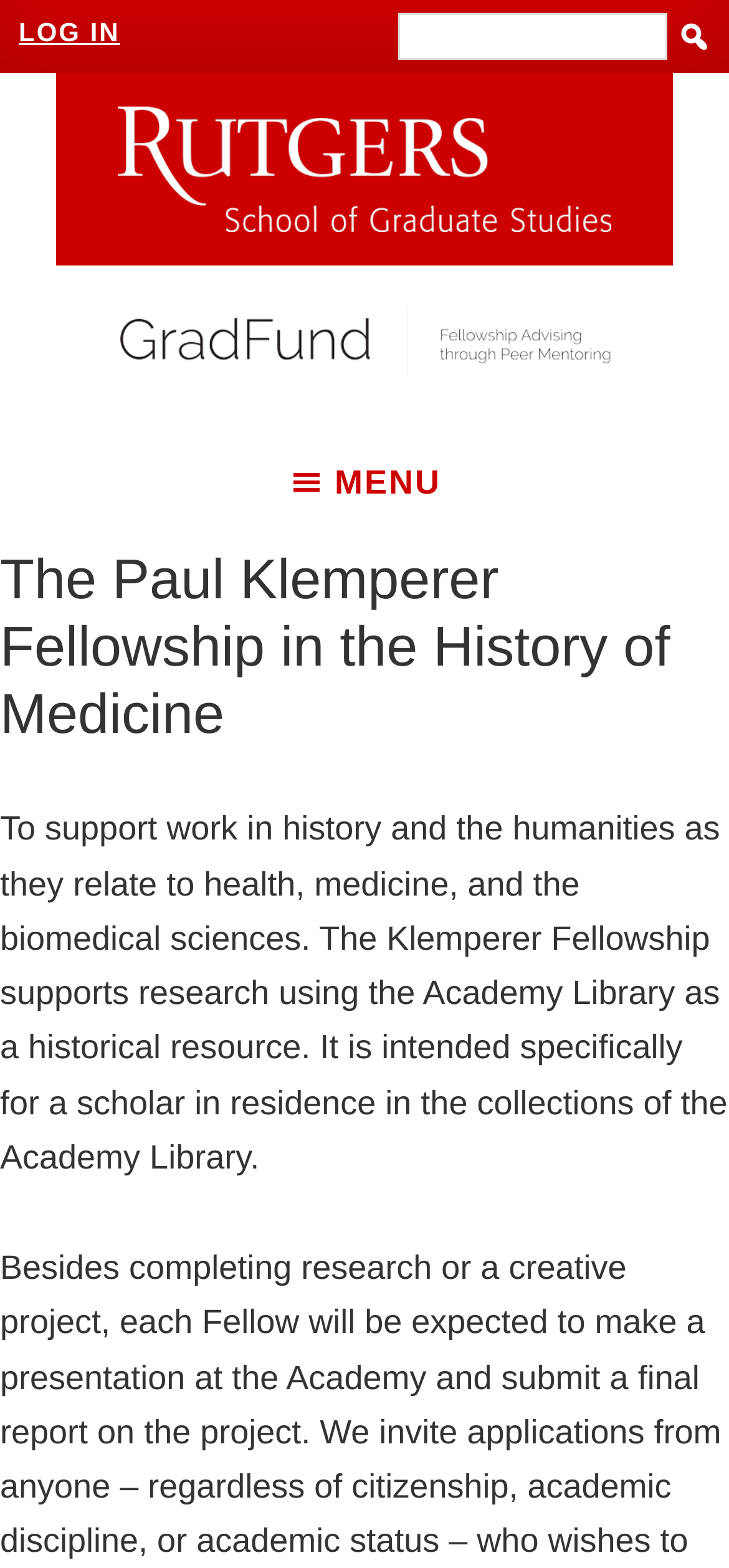Is the LOG IN link available on the webpage?
Give a one-word or short-phrase answer derived from the screenshot.

Yes